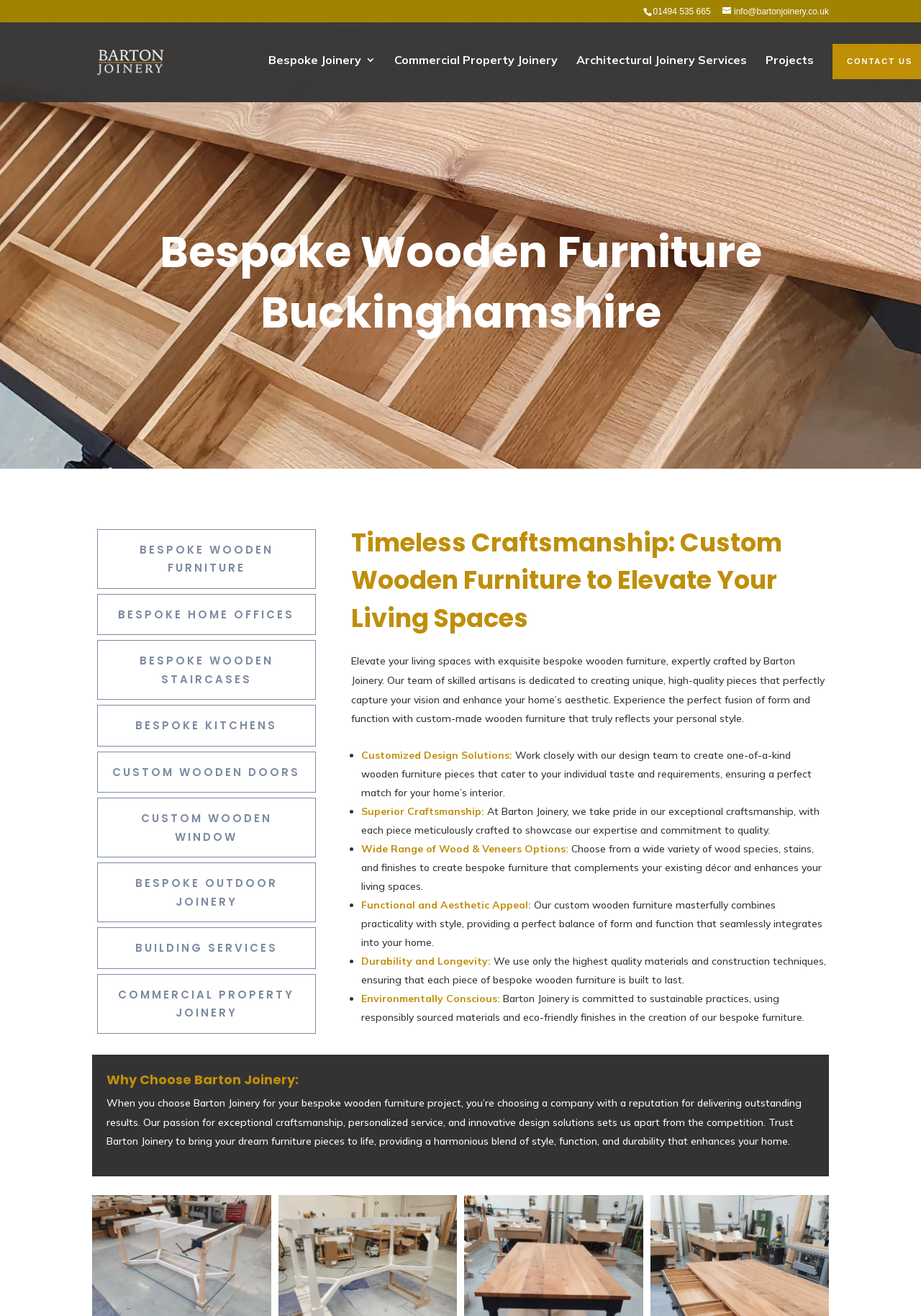What is the company's commitment to the environment?
Answer the question with a detailed explanation, including all necessary information.

I inferred this by reading the static text element with the bounding box coordinates [0.392, 0.754, 0.874, 0.778] which states that 'Barton Joinery is committed to sustainable practices, using responsibly sourced materials and eco-friendly finishes in the creation of our bespoke furniture'.